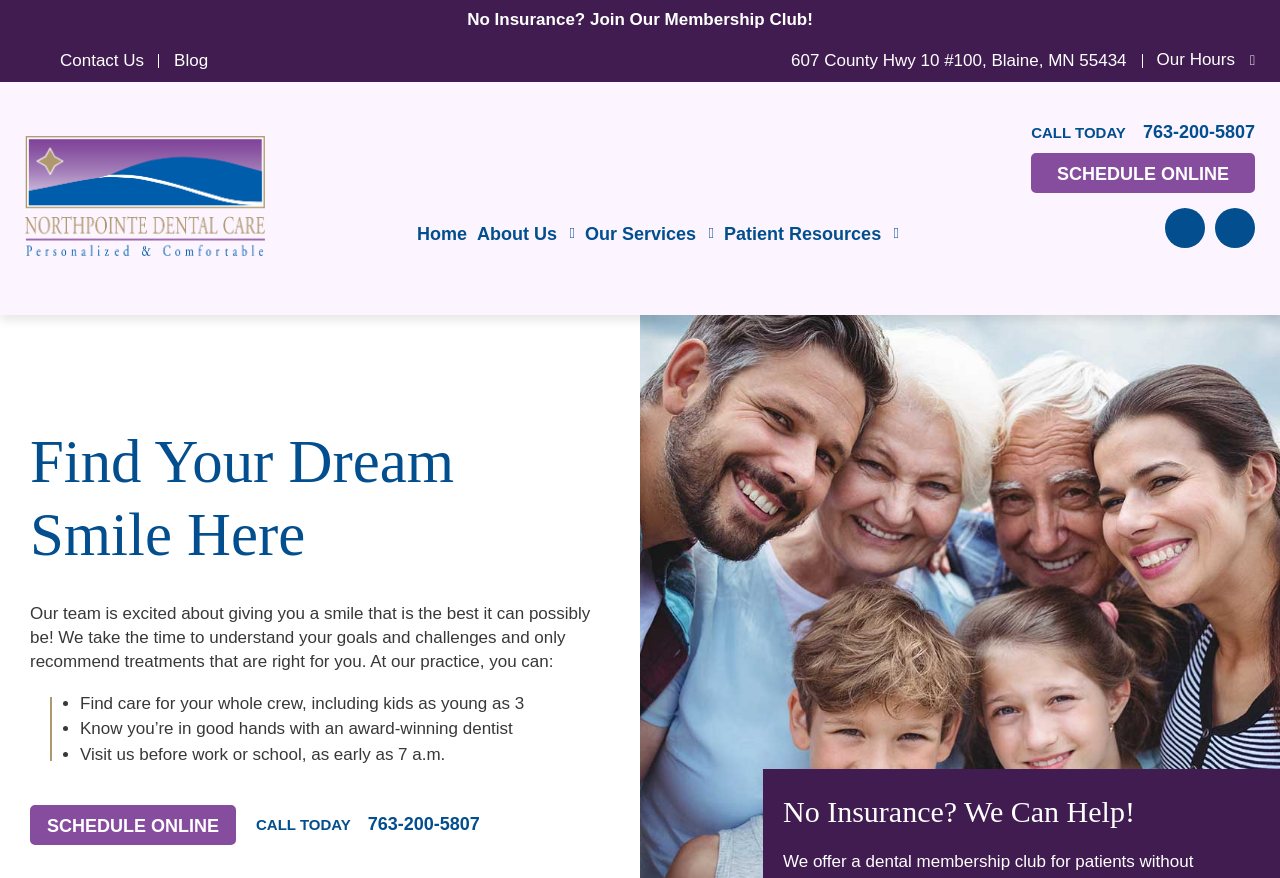What are the hours of operation for Northpointe Dental Care?
Refer to the image and give a detailed answer to the question.

I looked at the webpage and found a link that says 'Our Hours', but it doesn't specify the actual hours of operation.